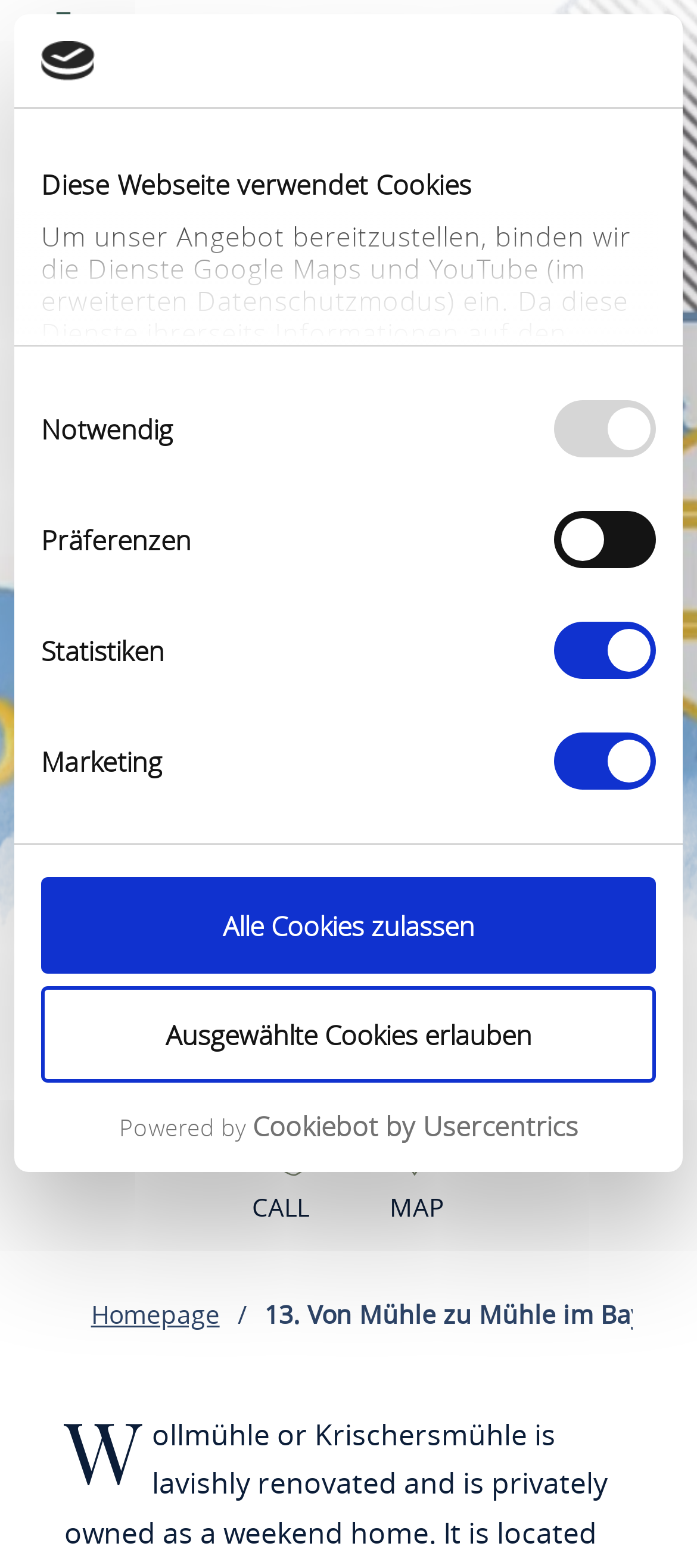What is the name of the company that powered the cookie consent tool?
Answer briefly with a single word or phrase based on the image.

Cookiebot by Usercentrics